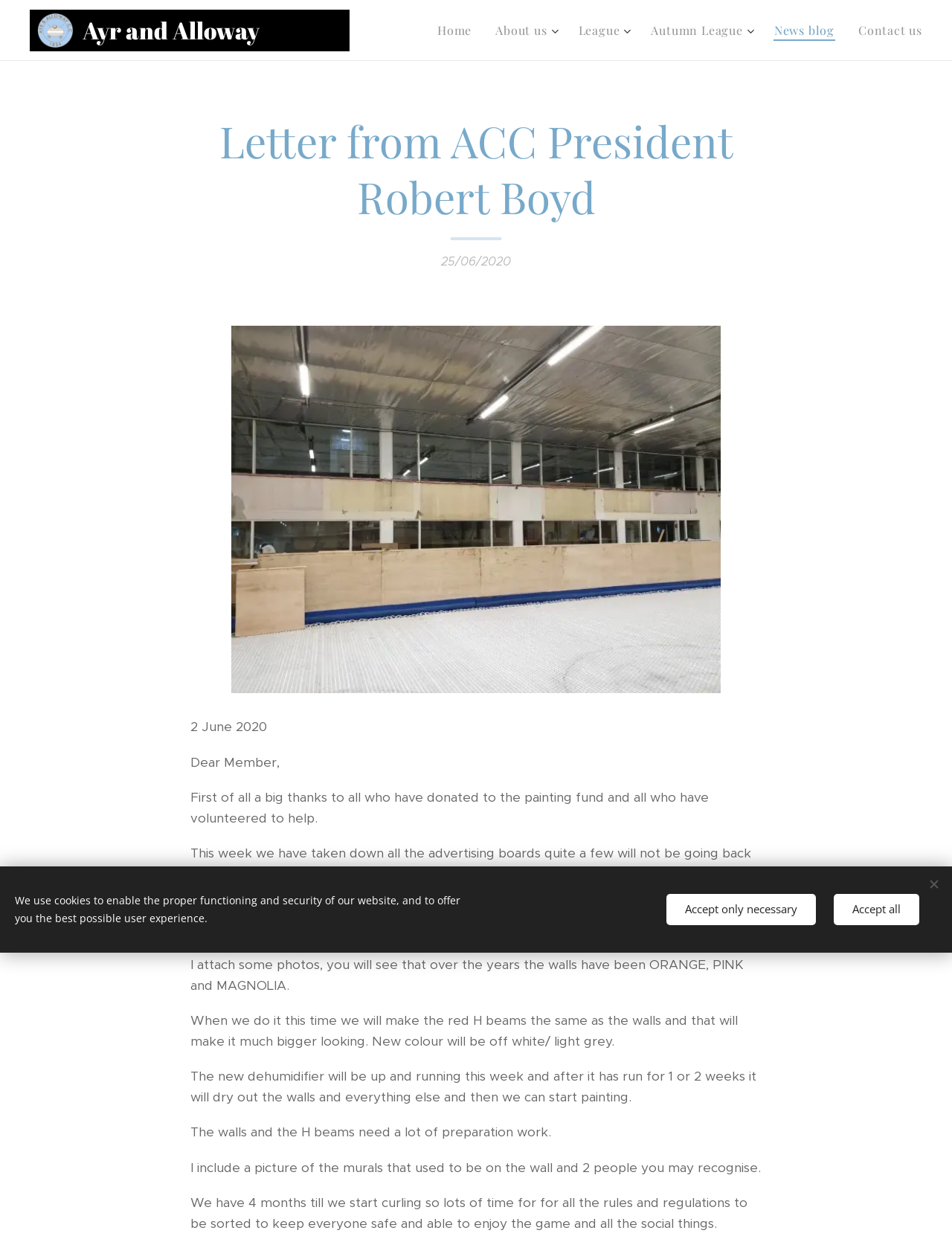Identify the bounding box coordinates of the clickable section necessary to follow the following instruction: "Read the News blog". The coordinates should be presented as four float numbers from 0 to 1, i.e., [left, top, right, bottom].

[0.801, 0.009, 0.889, 0.039]